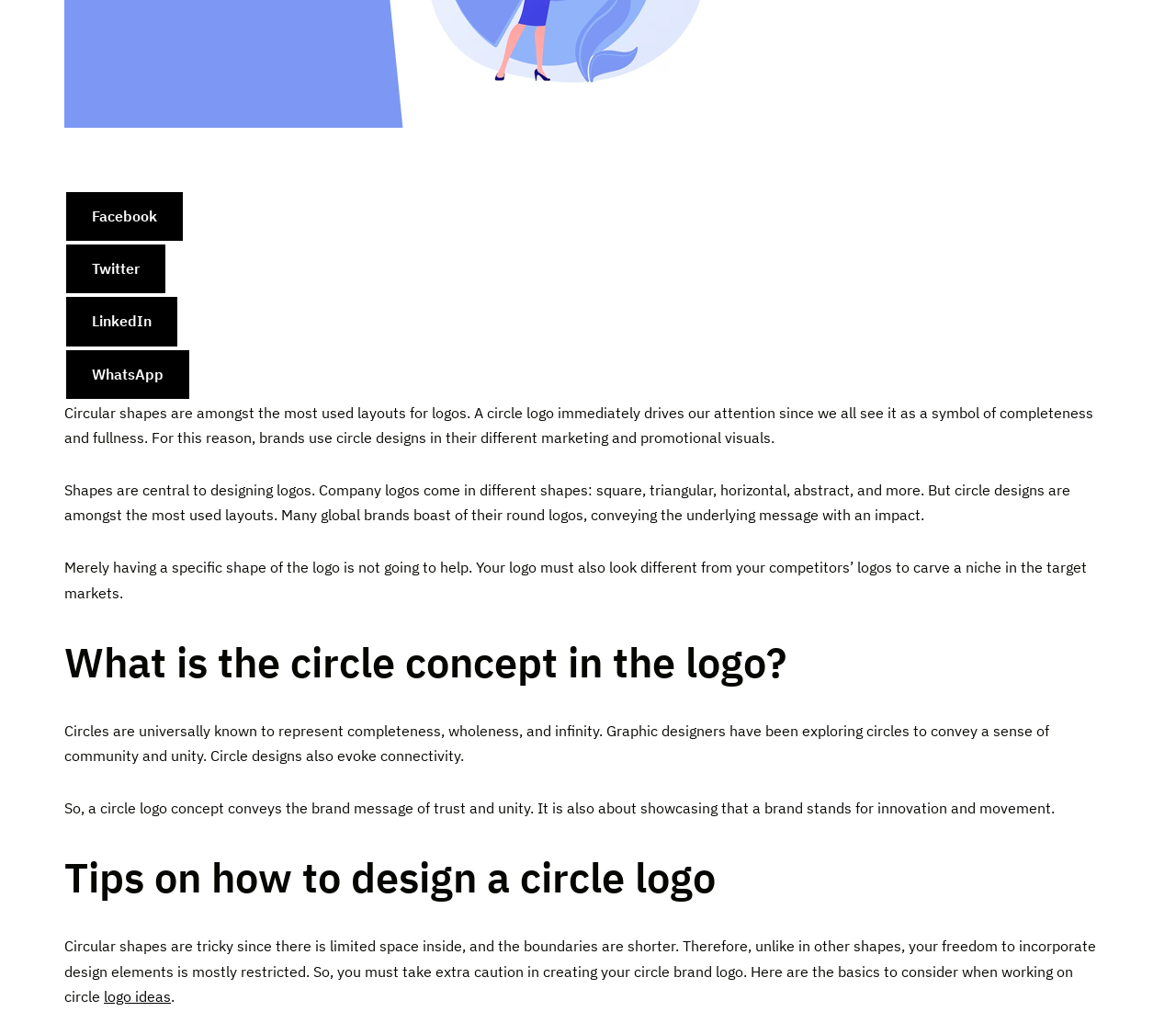Show the bounding box coordinates for the HTML element described as: "logo ideas".

[0.088, 0.965, 0.145, 0.983]